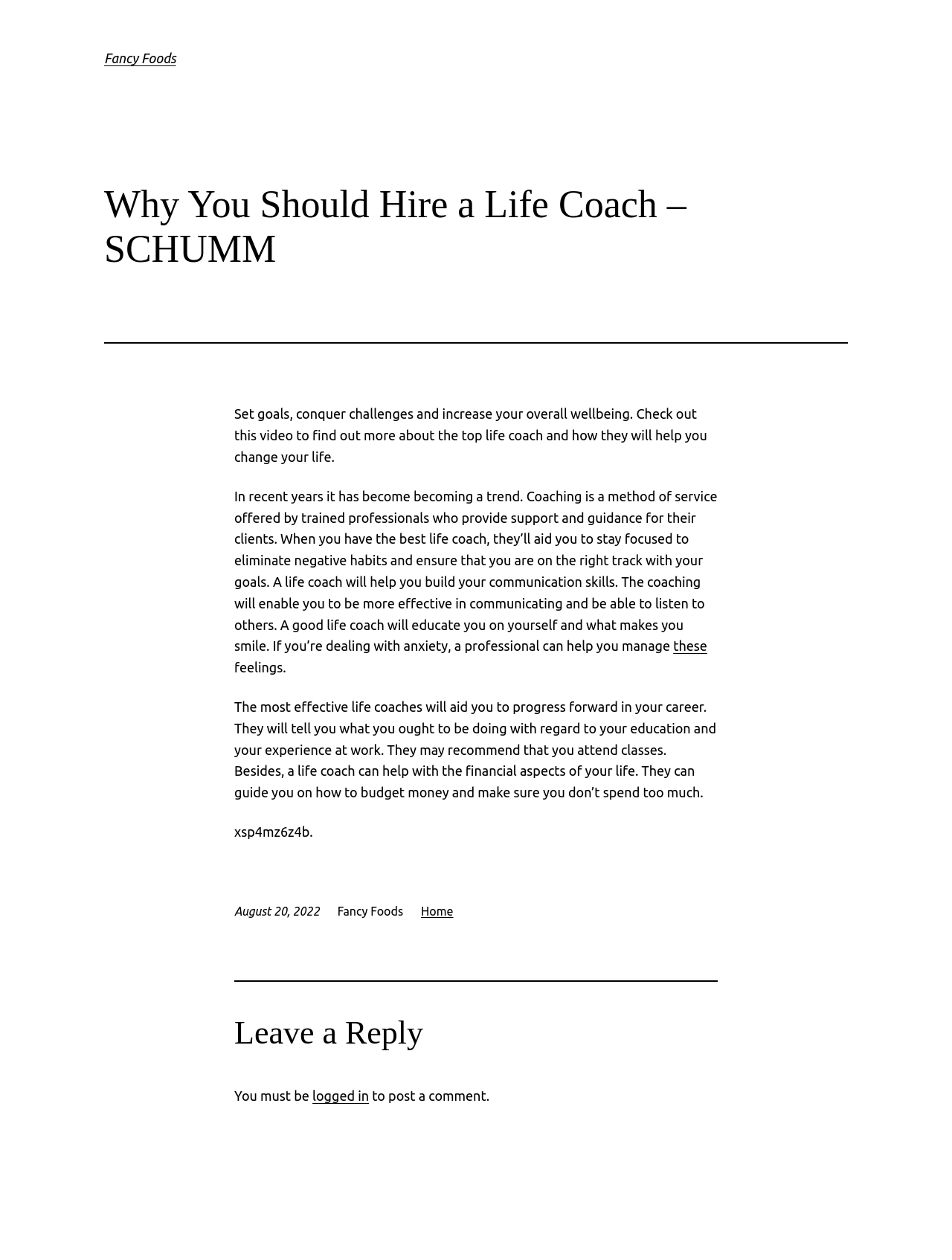What aspect of life can a life coach help with?
Look at the image and provide a short answer using one word or a phrase.

Financial aspects